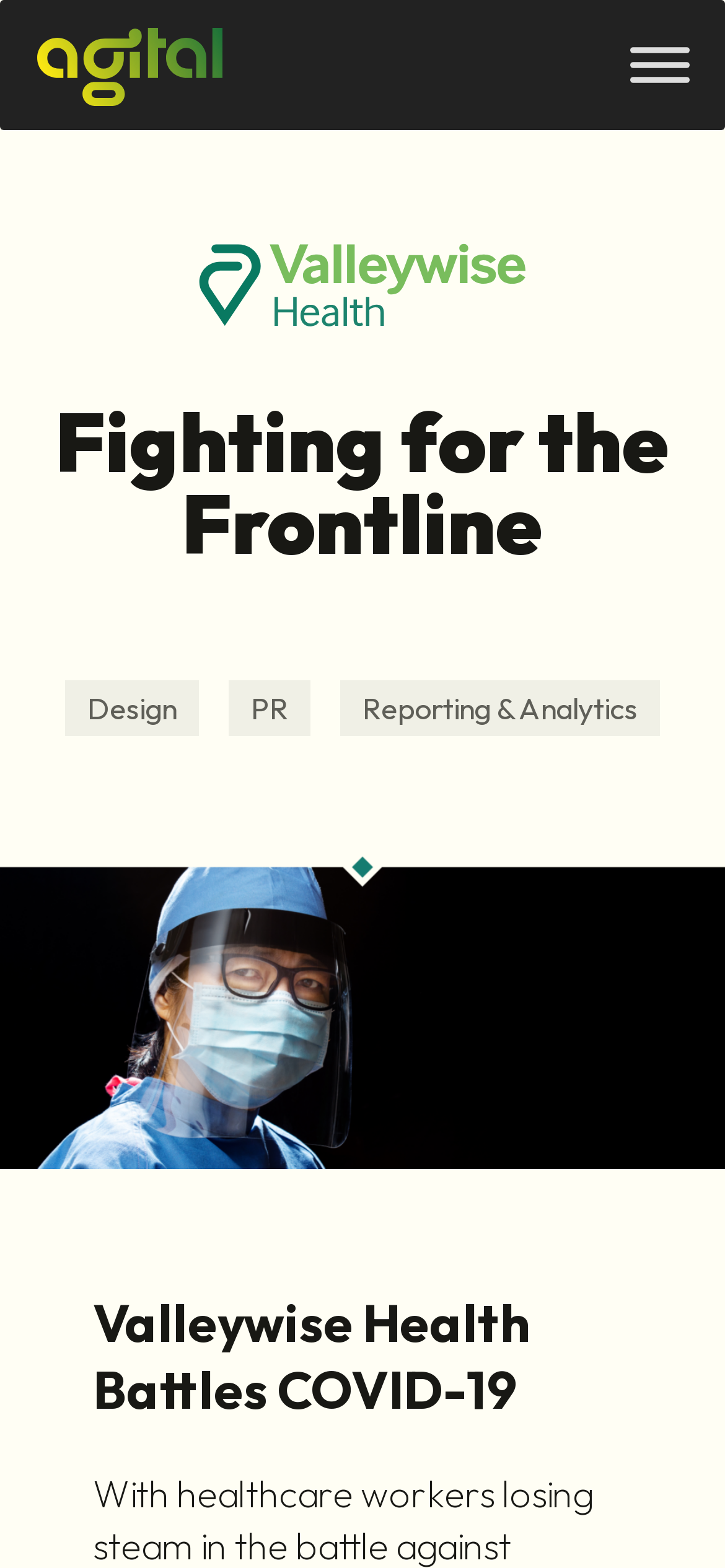Illustrate the webpage with a detailed description.

The webpage is about a case study of a COVID-19 campaign by Agital for Valleywise Health. At the top left, there is a link to Agital, accompanied by an image of the Agital logo. To the right of the Agital link, there is a button to toggle the menu. 

Below the Agital link, there is a figure with an image of Valleywise Health. 

The main content of the webpage is divided into two sections. The first section has a heading "Fighting for the Frontline" at the top. Below this heading, there are three links: "Design", "PR", and "Reporting & Analytics", which are positioned from left to right.

The second section has a heading "Valleywise Health Battles COVID-19" at the top. This section appears to be the main content of the case study, and it is positioned below the first section.